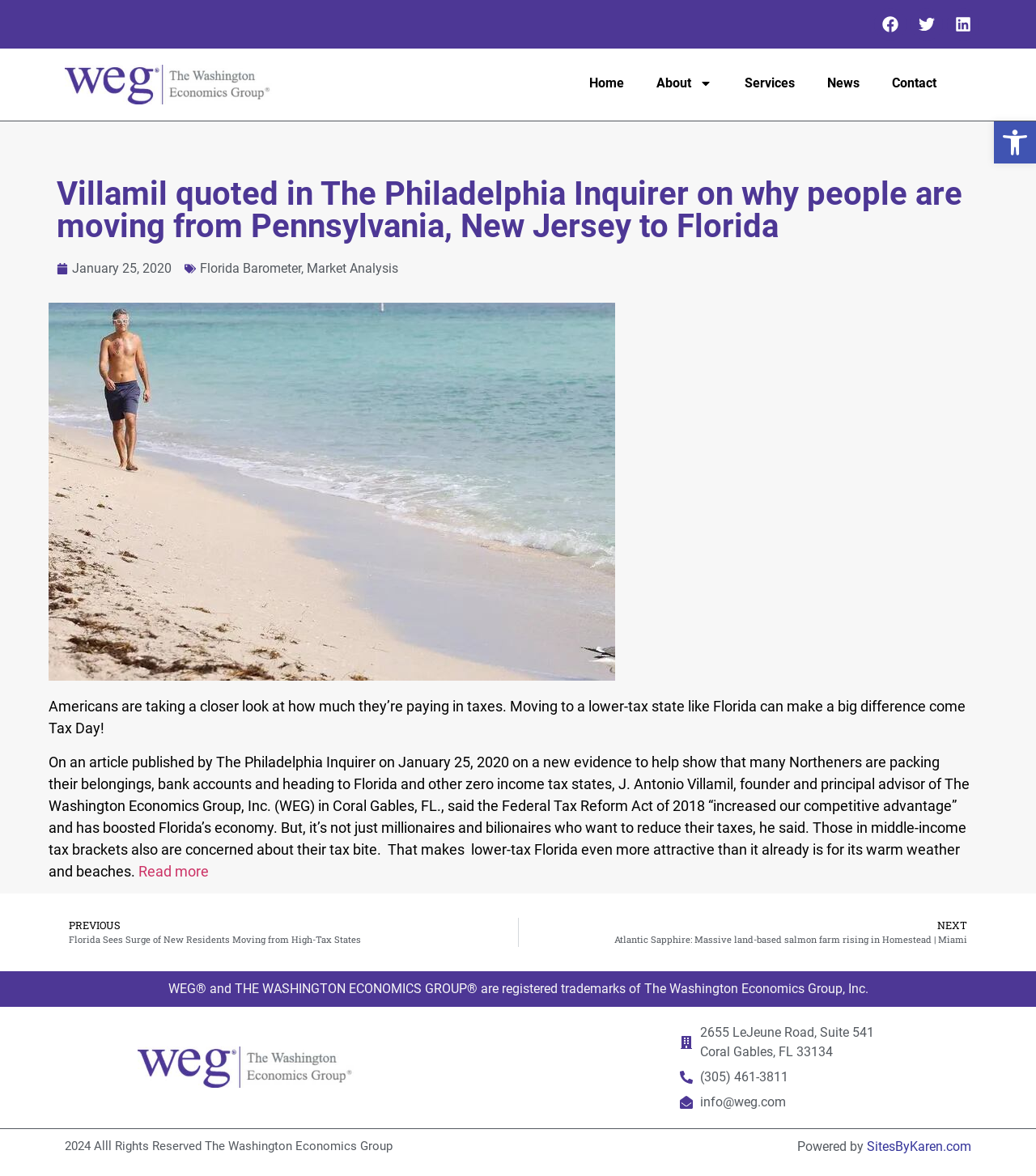Please specify the bounding box coordinates of the clickable section necessary to execute the following command: "Contact us via phone".

[0.656, 0.907, 0.844, 0.924]